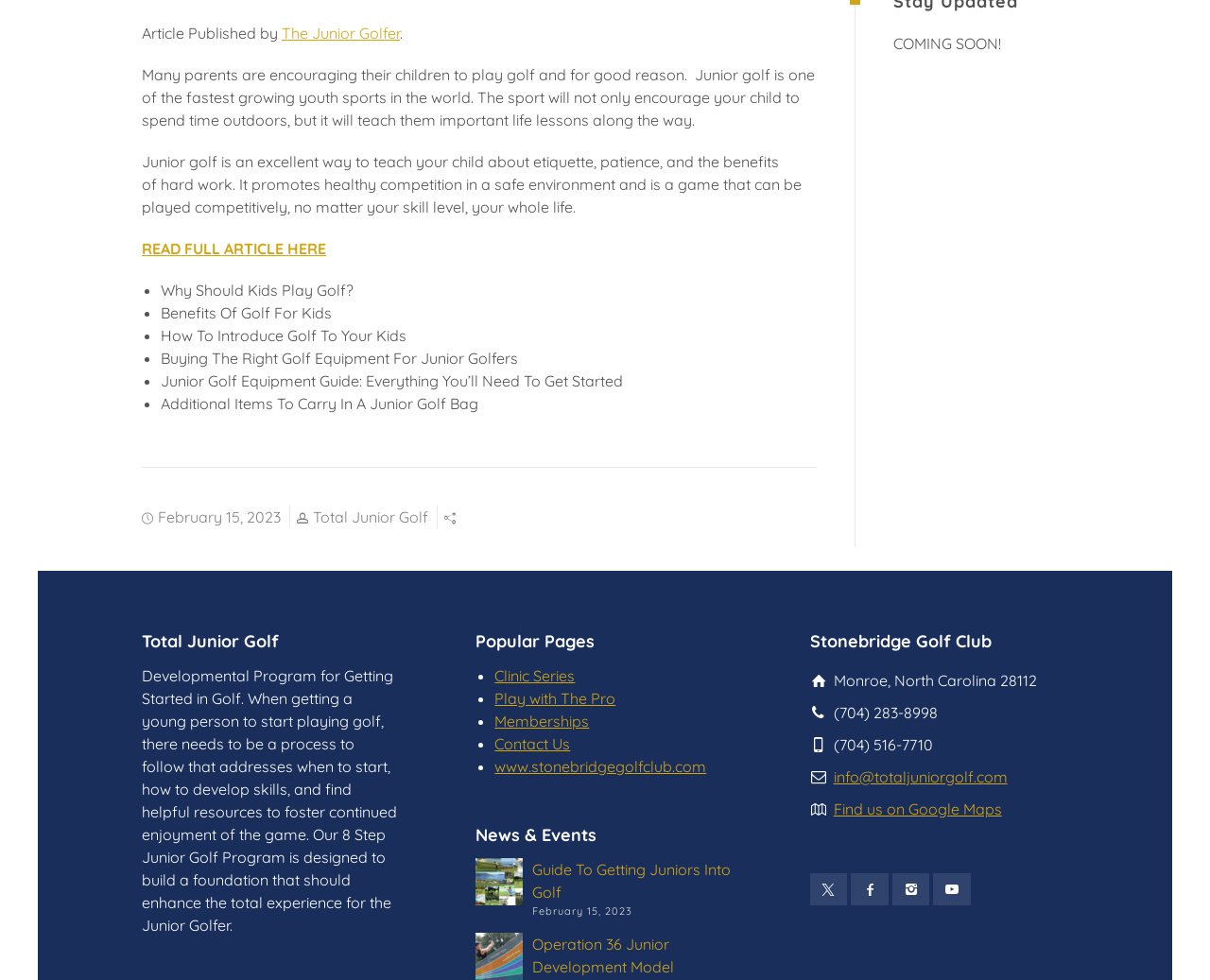Determine the bounding box of the UI component based on this description: "Find us on Google Maps". The bounding box coordinates should be four float values between 0 and 1, i.e., [left, top, right, bottom].

[0.689, 0.816, 0.828, 0.835]